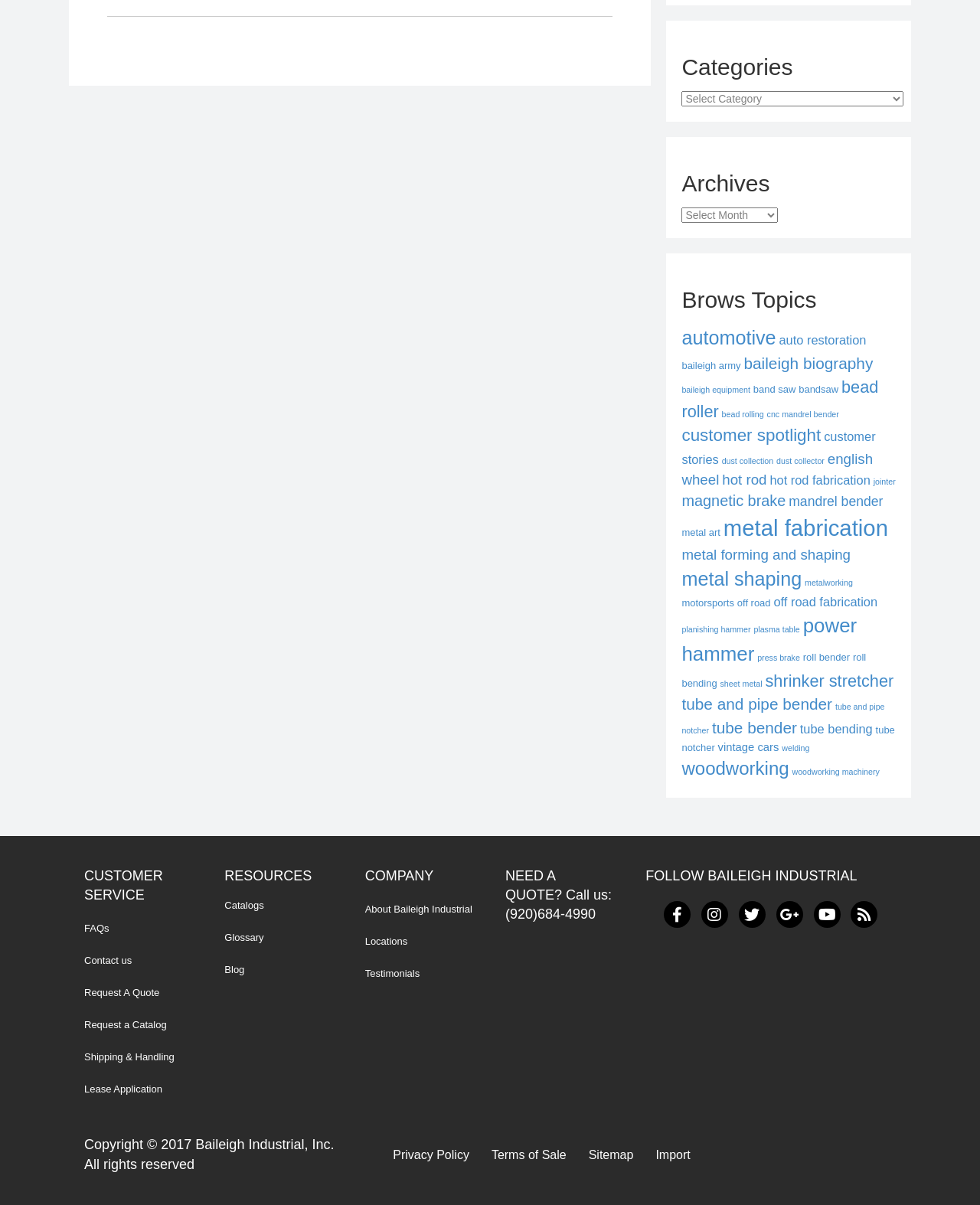Determine the bounding box coordinates of the section to be clicked to follow the instruction: "Browse automotive topics". The coordinates should be given as four float numbers between 0 and 1, formatted as [left, top, right, bottom].

[0.696, 0.272, 0.792, 0.289]